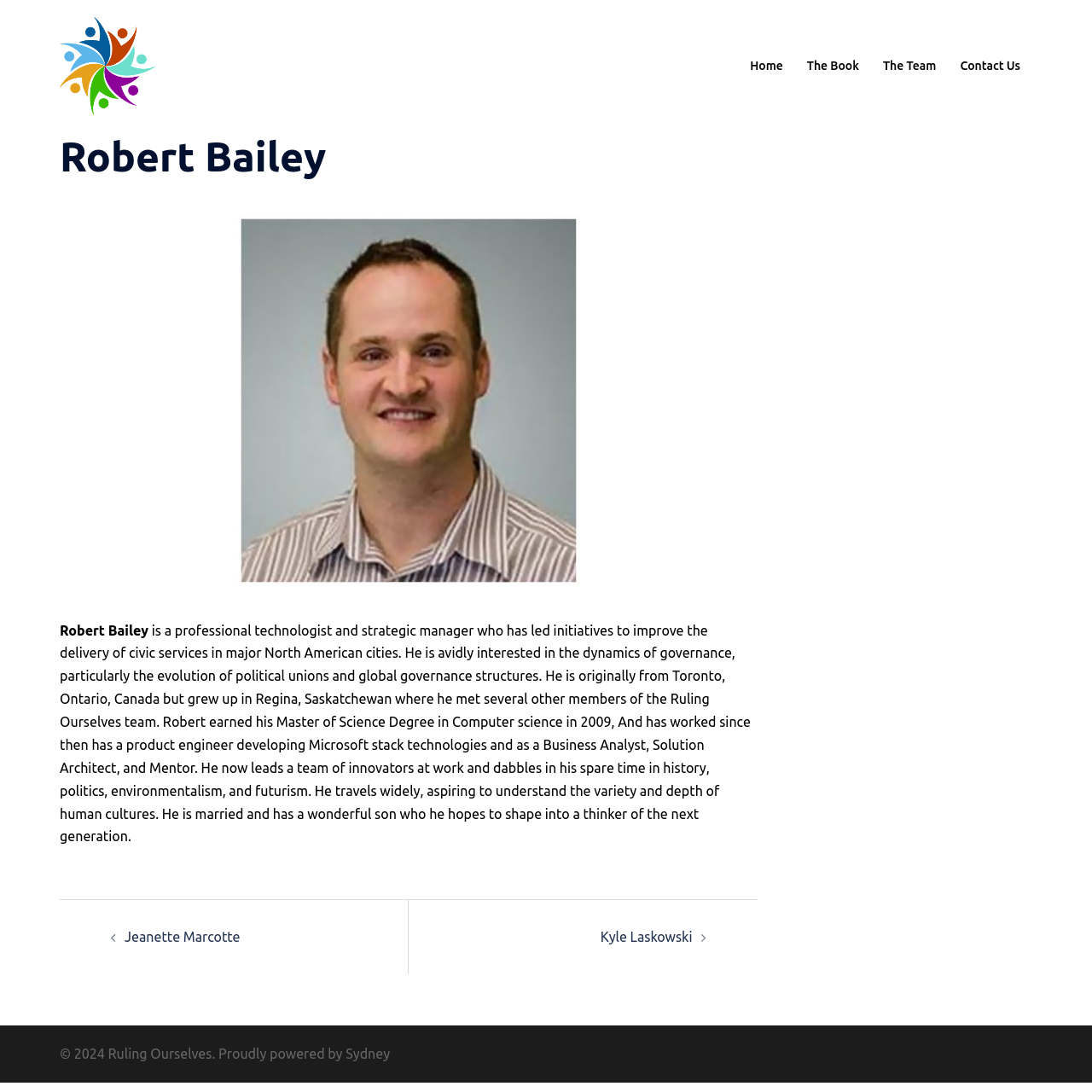Find the bounding box coordinates of the element to click in order to complete the given instruction: "Learn about Jeanette Marcotte."

[0.114, 0.851, 0.22, 0.865]